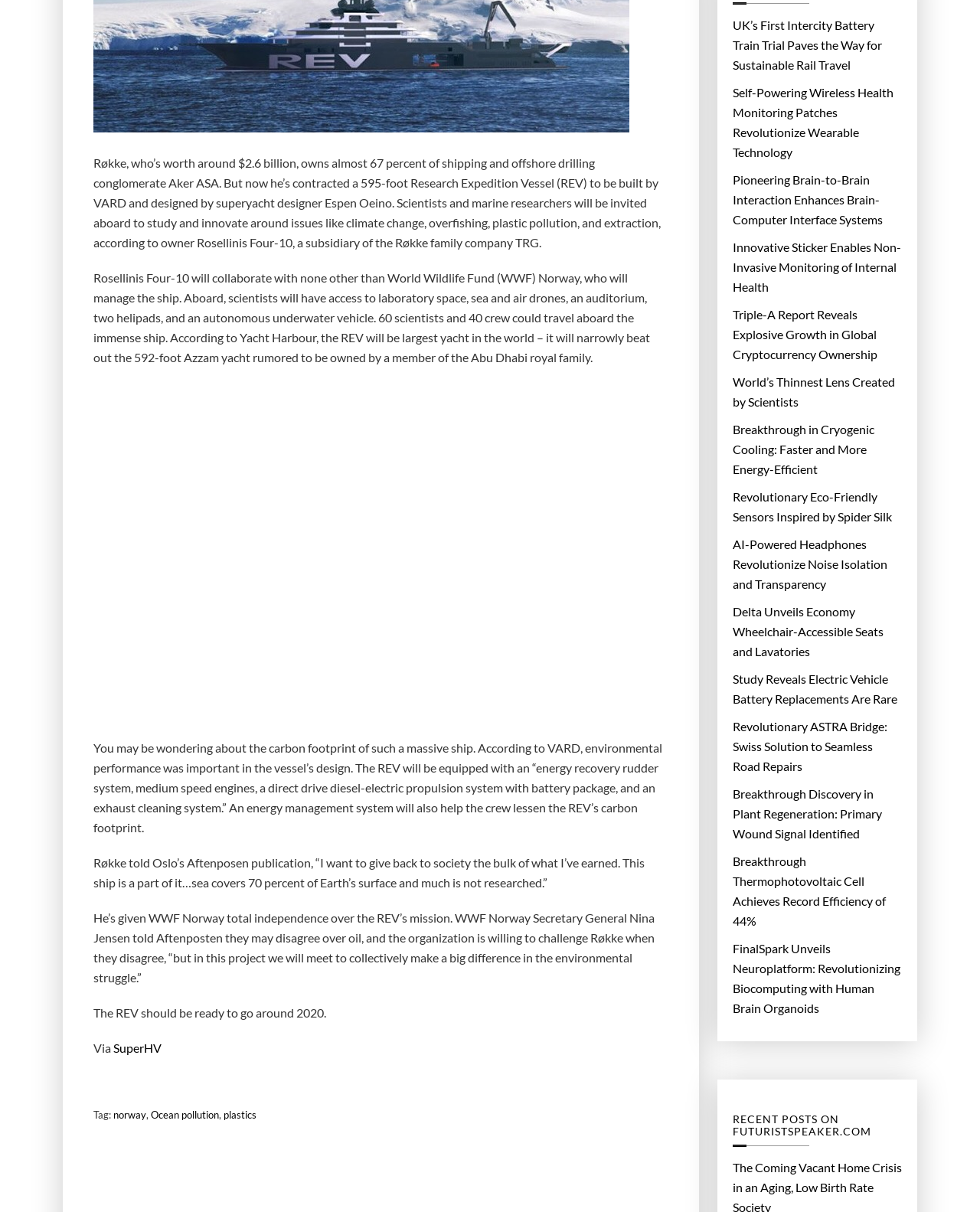Answer this question using a single word or a brief phrase:
What organization will manage the ship?

World Wildlife Fund (WWF) Norway